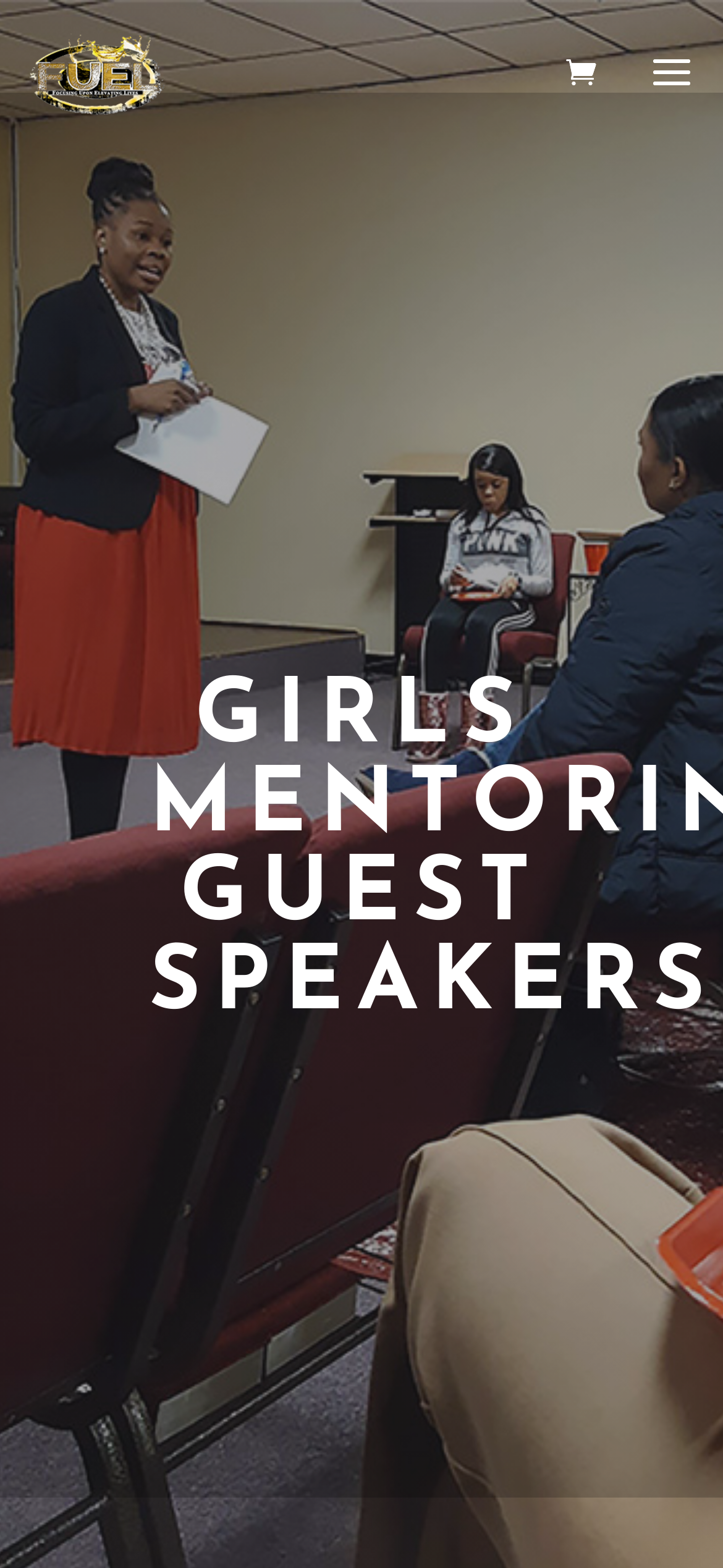Extract the main heading from the webpage content.

GIRLS MENTORING GUEST SPEAKERS